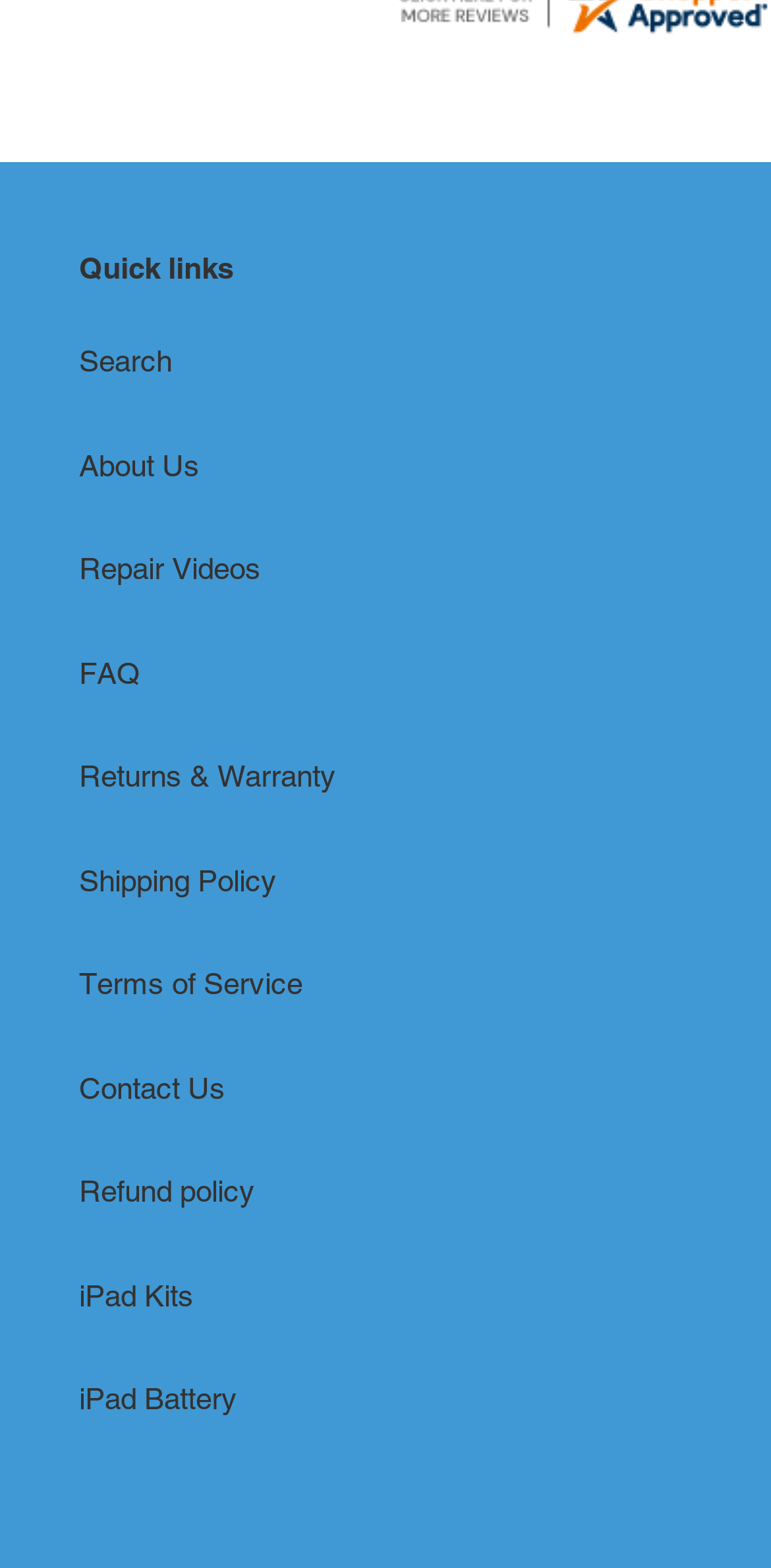Use a single word or phrase to answer the following:
How many links are available in the quick links section?

10